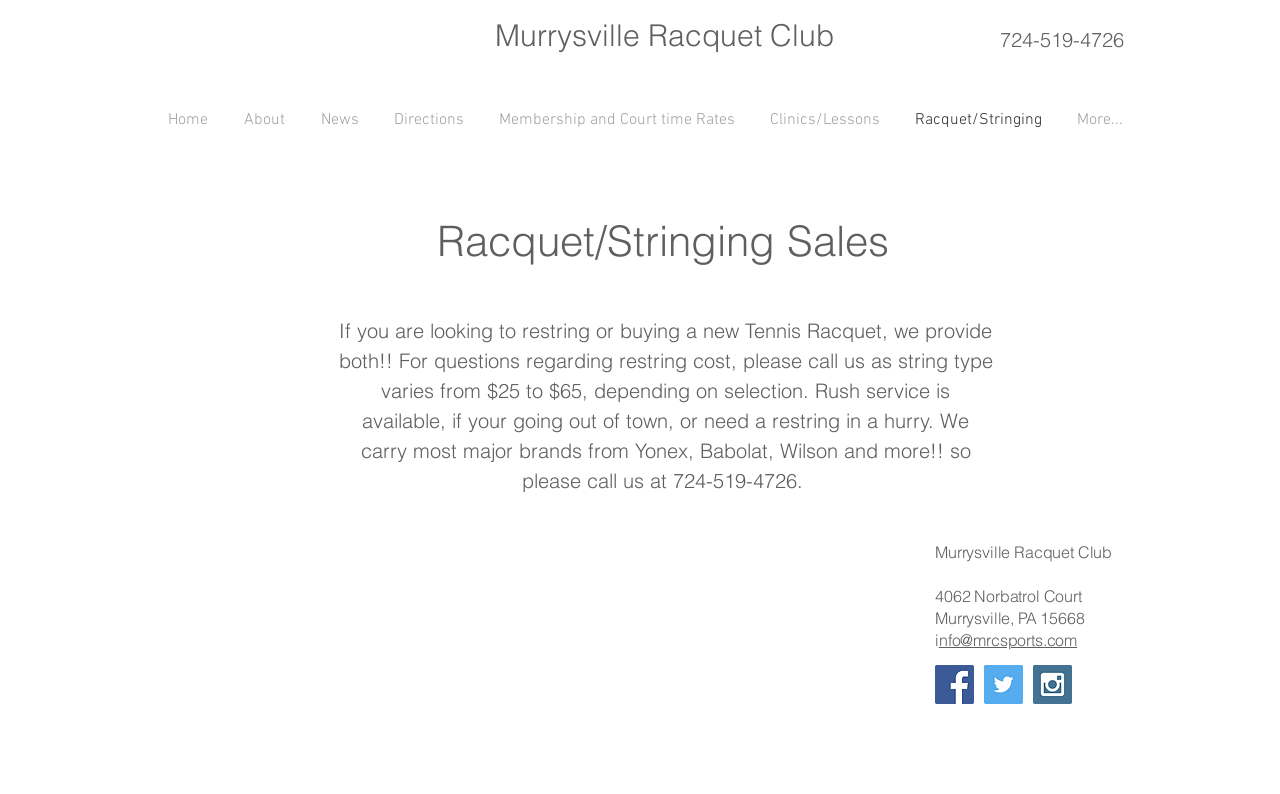Identify the bounding box coordinates of the specific part of the webpage to click to complete this instruction: "Click on the 'Home' link".

[0.117, 0.102, 0.177, 0.202]